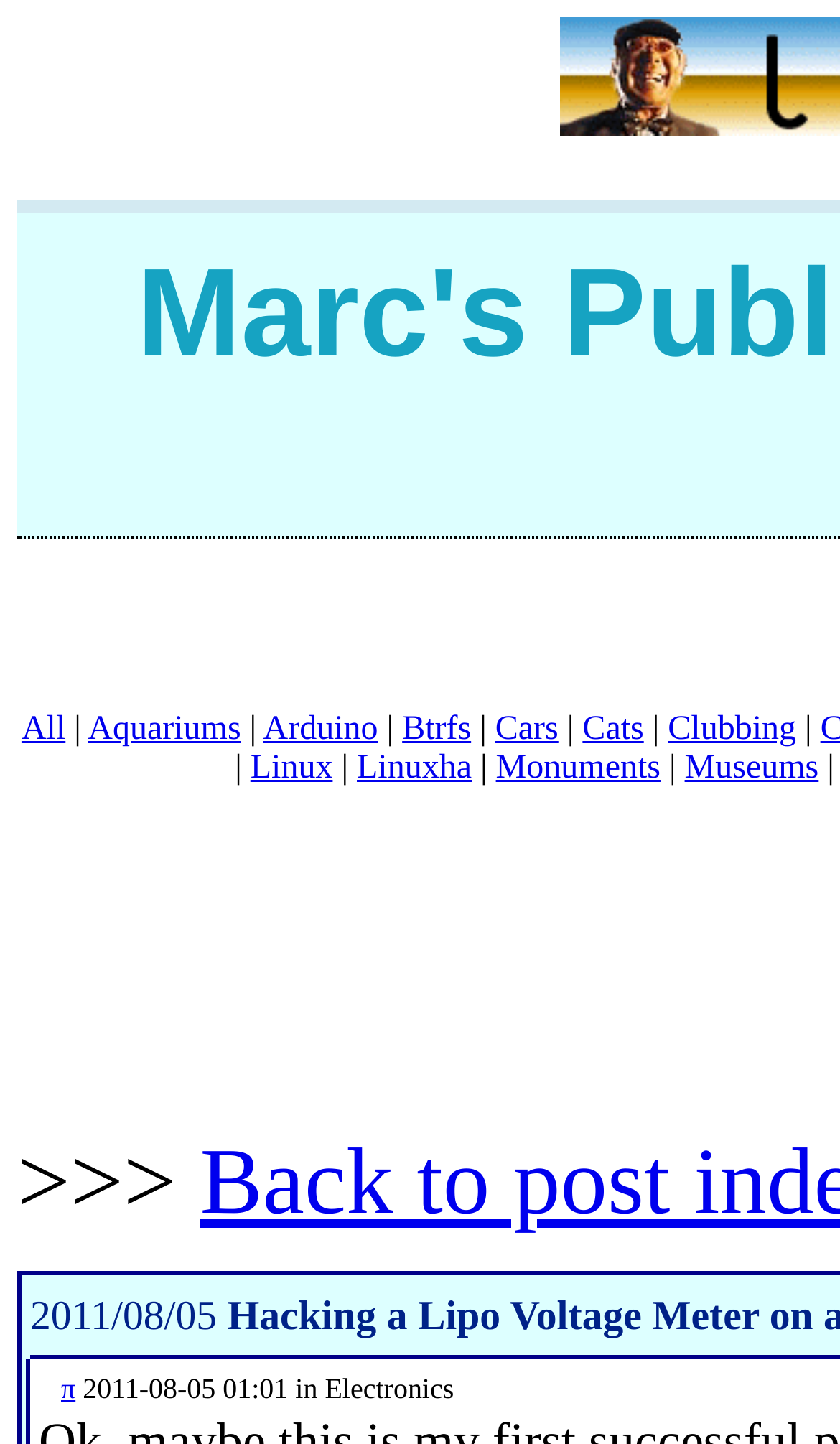Locate the bounding box coordinates of the area to click to fulfill this instruction: "Explore 'Linux' section". The bounding box should be presented as four float numbers between 0 and 1, in the order [left, top, right, bottom].

[0.298, 0.519, 0.396, 0.544]